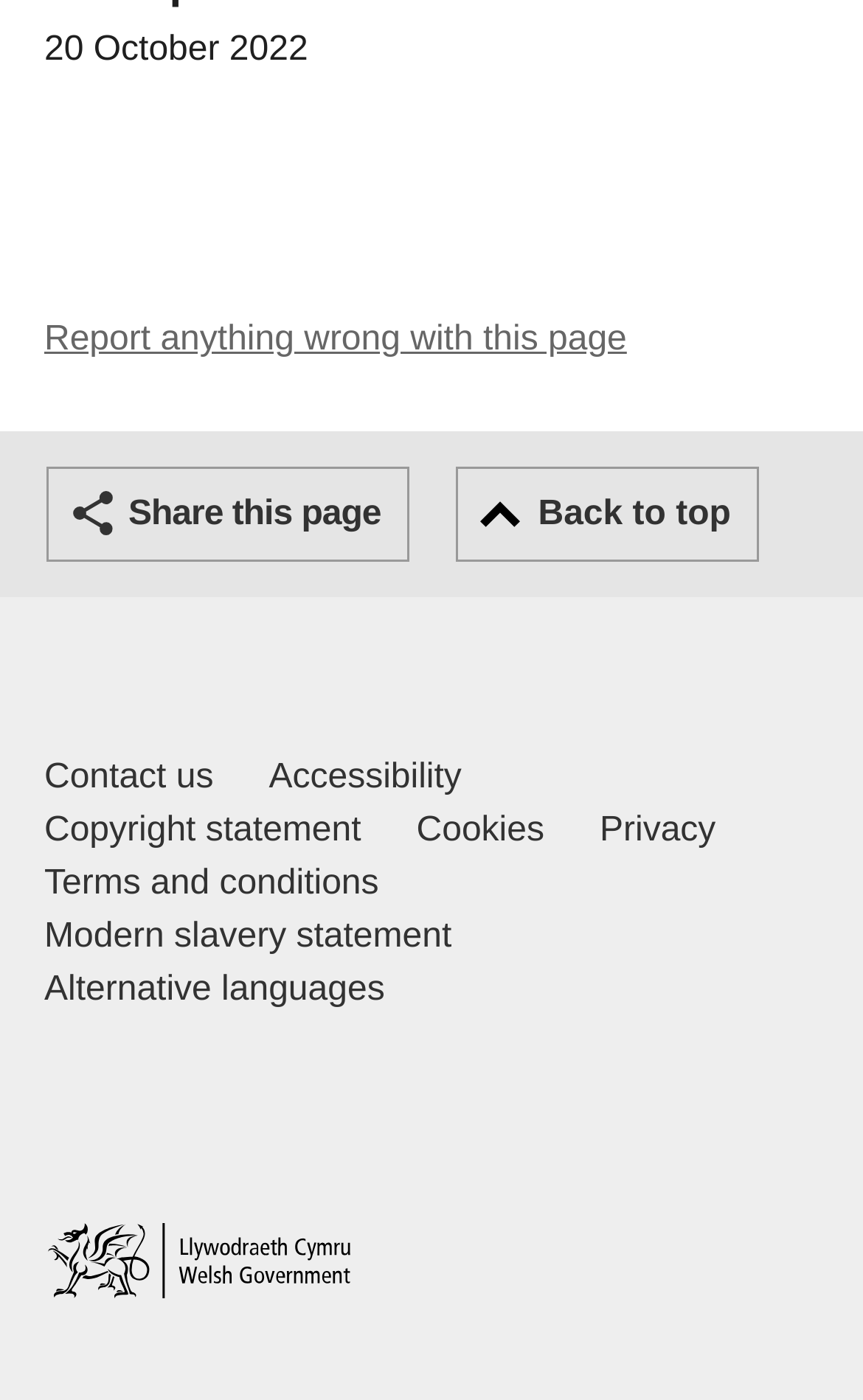Please find the bounding box coordinates of the element that needs to be clicked to perform the following instruction: "Report anything wrong with this page". The bounding box coordinates should be four float numbers between 0 and 1, represented as [left, top, right, bottom].

[0.051, 0.229, 0.726, 0.256]